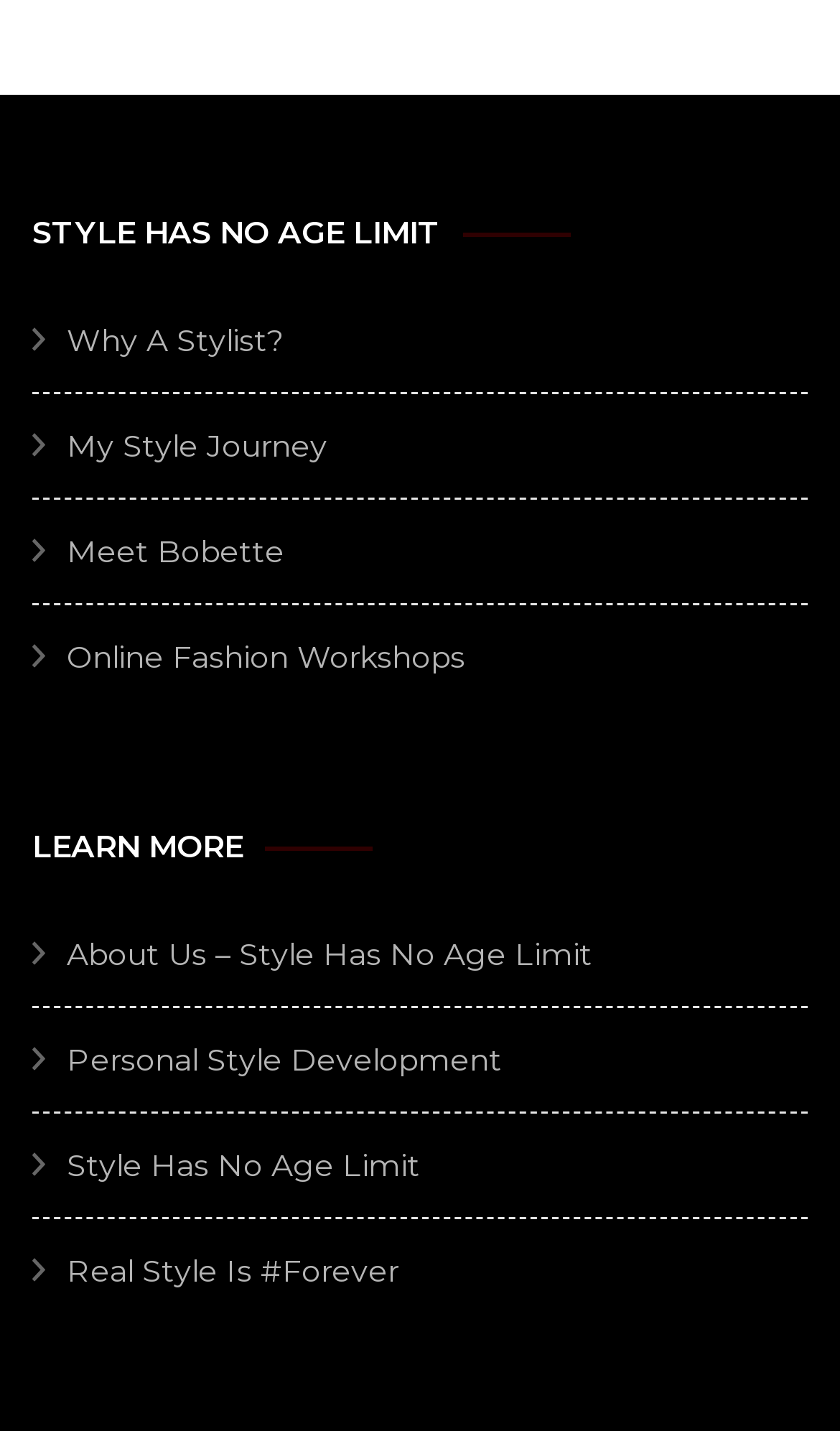Select the bounding box coordinates of the element I need to click to carry out the following instruction: "Explore 'Online Fashion Workshops'".

[0.079, 0.446, 0.554, 0.473]